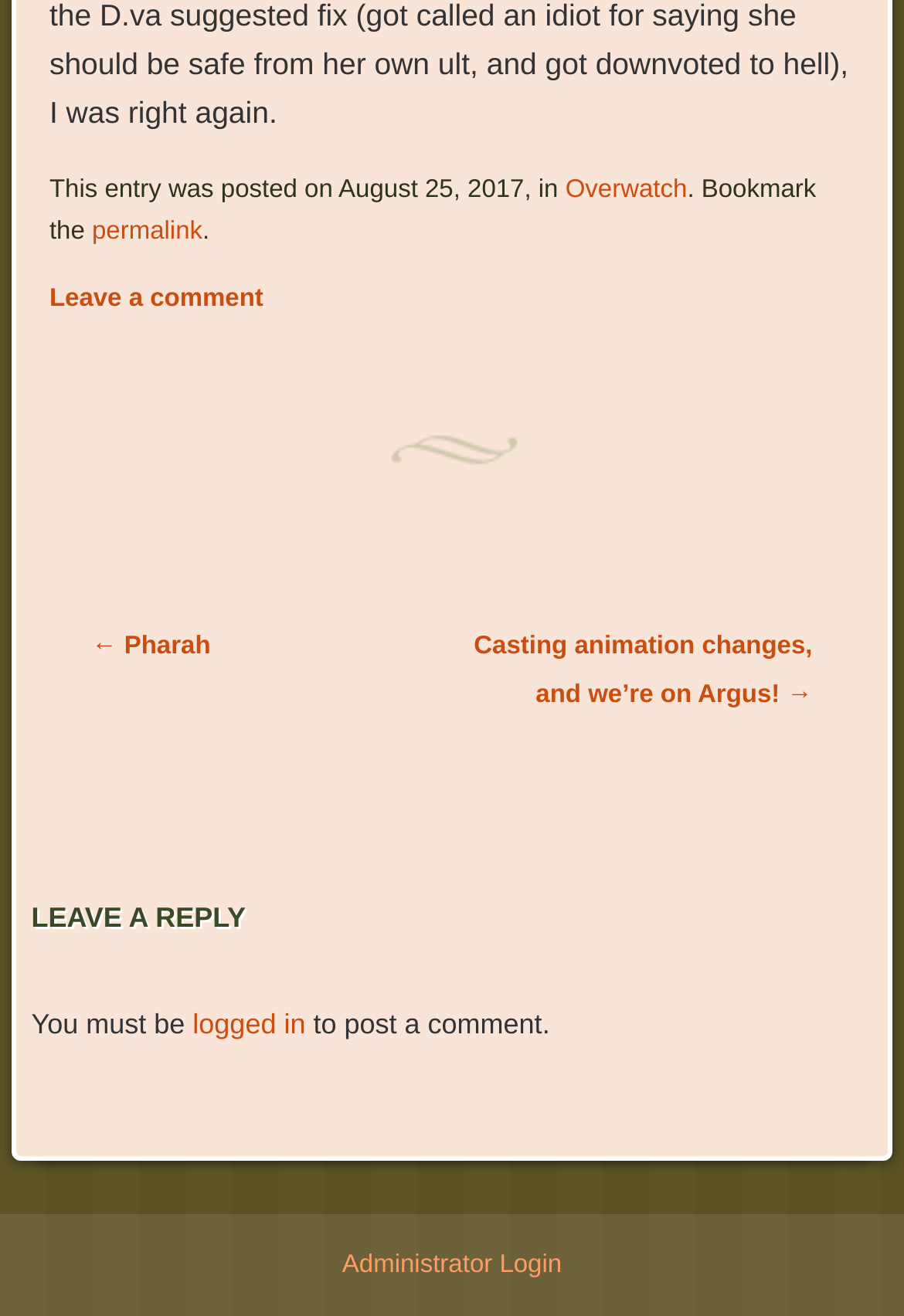What is the date of the post?
Refer to the image and provide a one-word or short phrase answer.

August 25, 2017